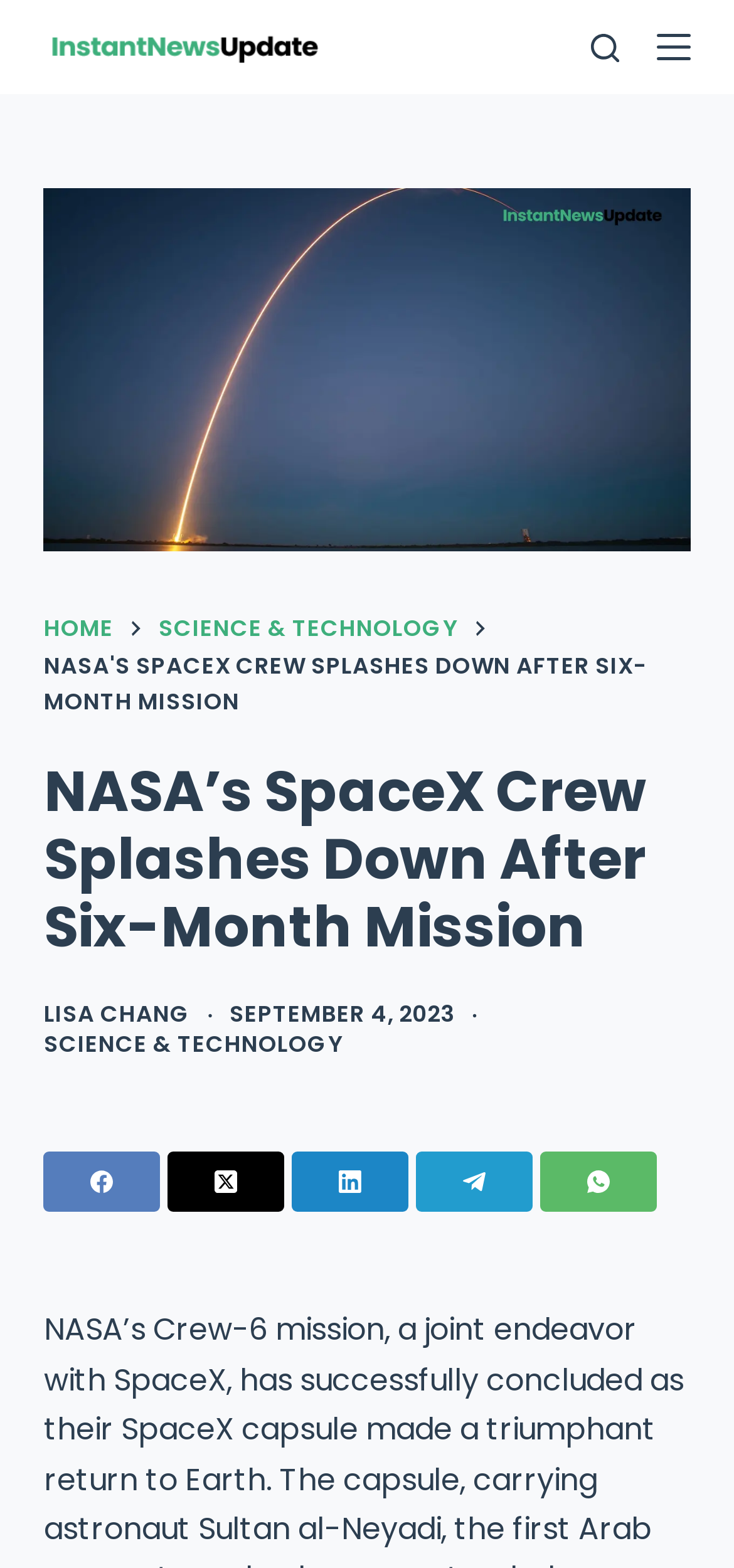Please identify the bounding box coordinates of the area that needs to be clicked to follow this instruction: "click the search button".

[0.804, 0.021, 0.843, 0.039]